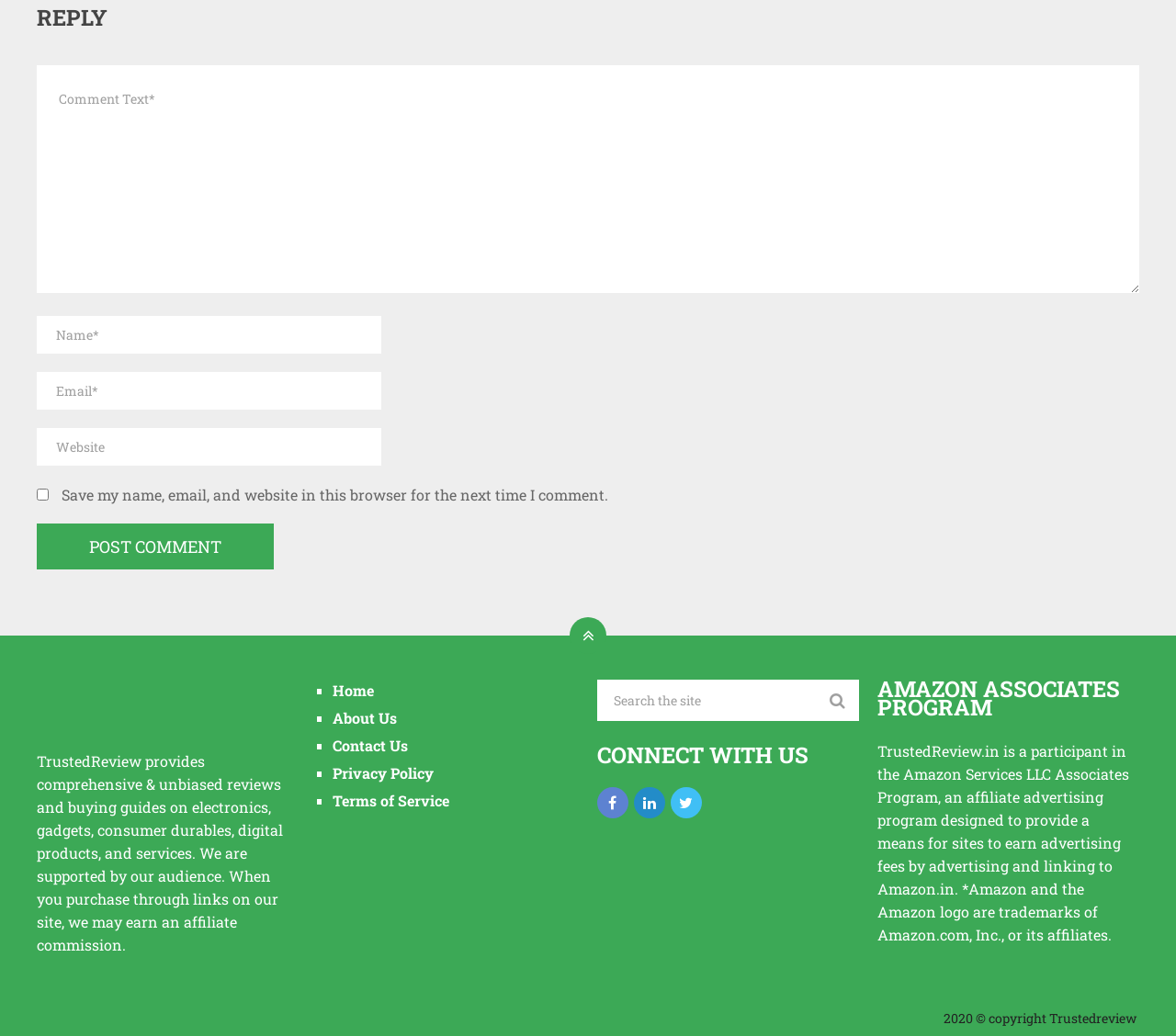Determine the bounding box coordinates of the region I should click to achieve the following instruction: "Enter comment text". Ensure the bounding box coordinates are four float numbers between 0 and 1, i.e., [left, top, right, bottom].

[0.031, 0.063, 0.969, 0.283]